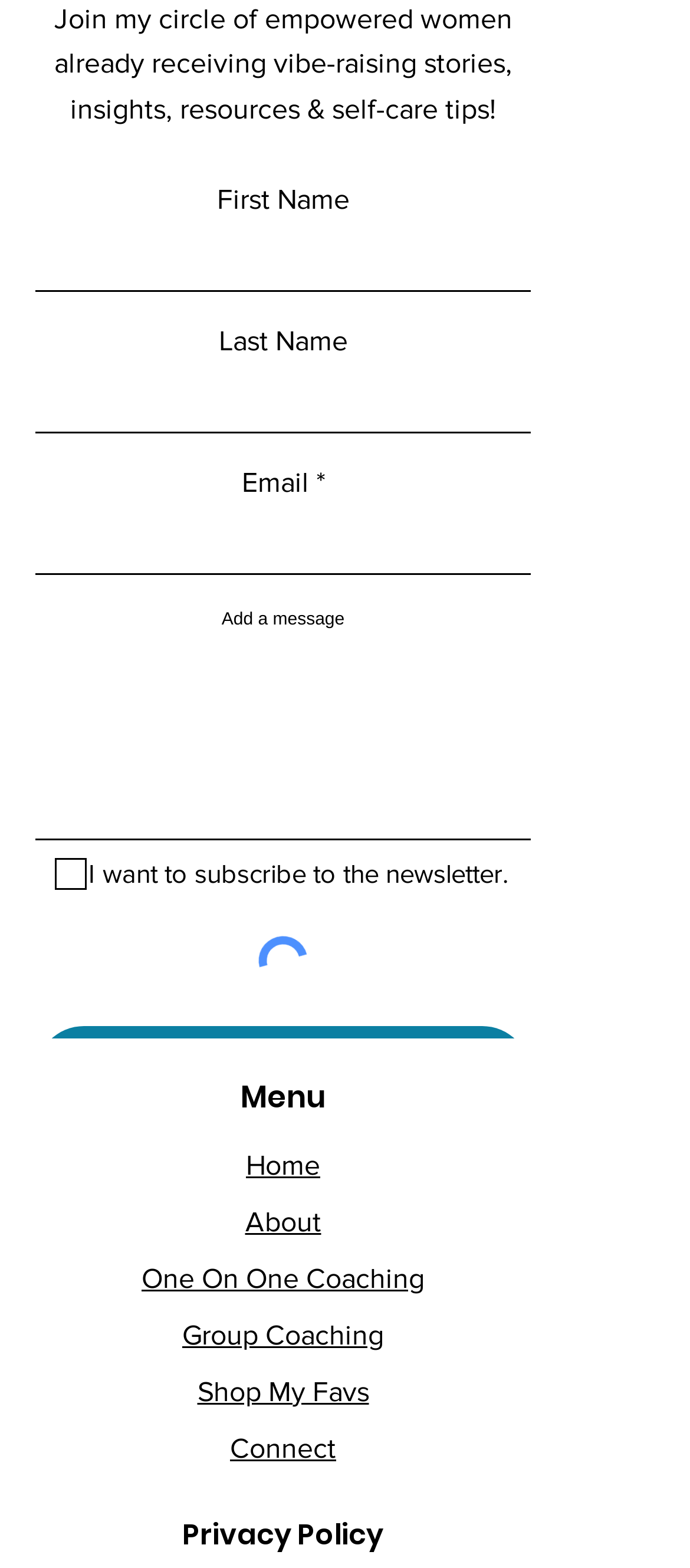What is the button at the bottom of the page for?
Based on the image, respond with a single word or phrase.

Submit form